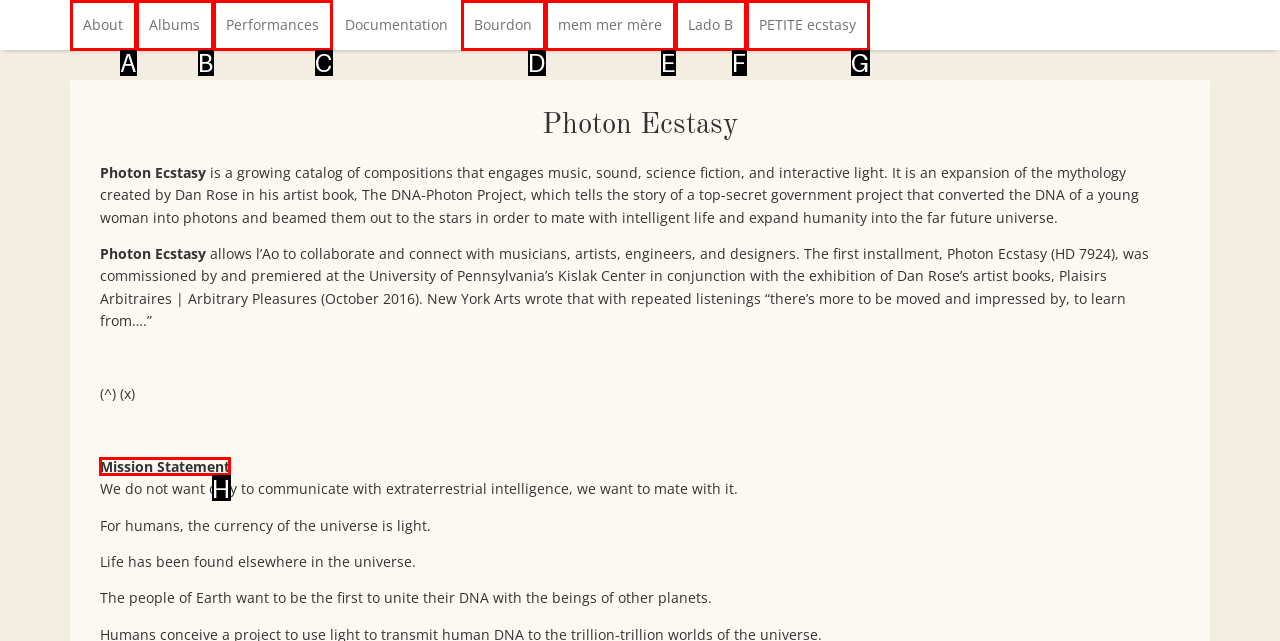Select the HTML element that needs to be clicked to perform the task: read Mission Statement. Reply with the letter of the chosen option.

H